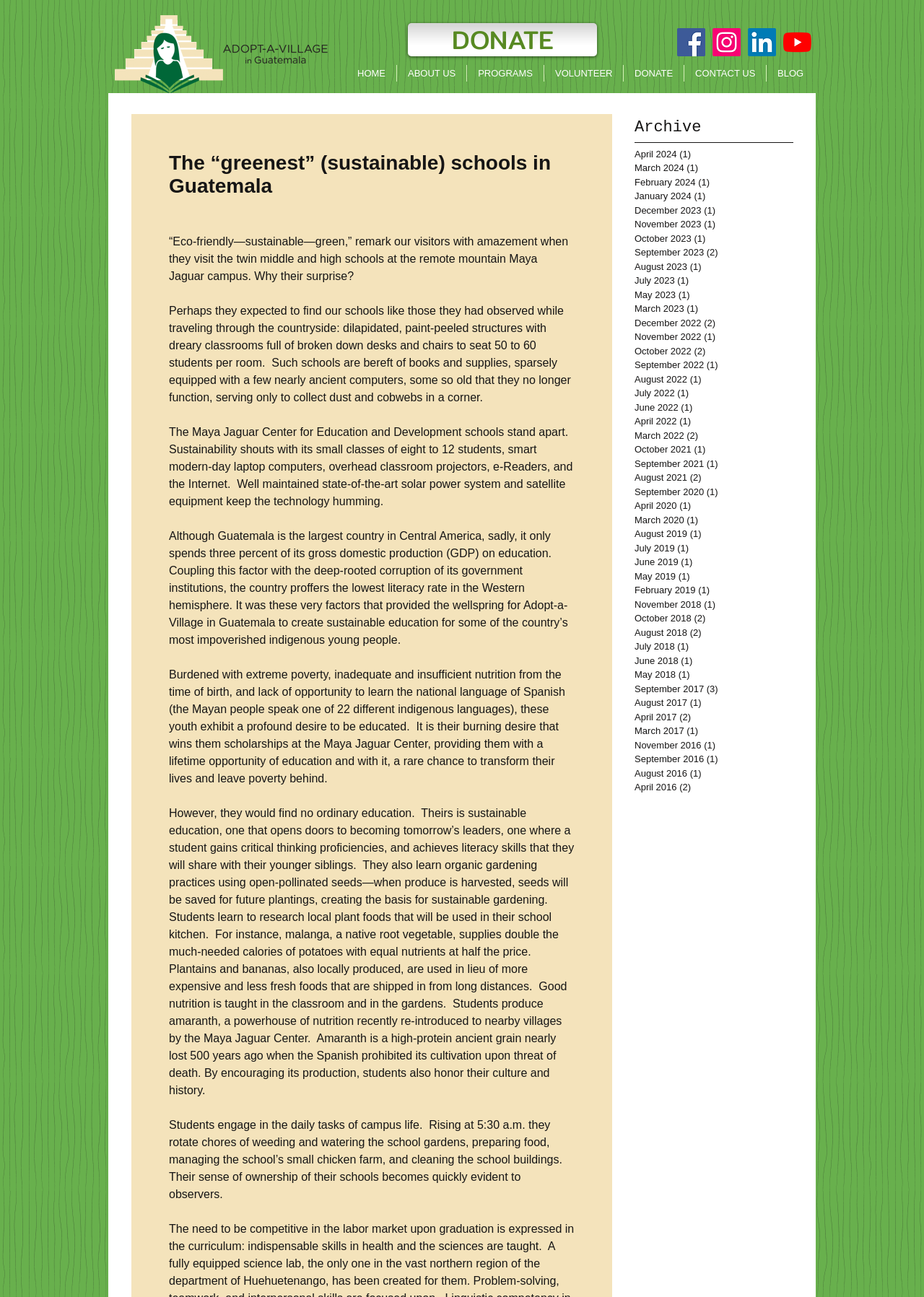Identify the bounding box coordinates of the region that needs to be clicked to carry out this instruction: "Visit the Facebook social media page". Provide these coordinates as four float numbers ranging from 0 to 1, i.e., [left, top, right, bottom].

[0.733, 0.022, 0.763, 0.043]